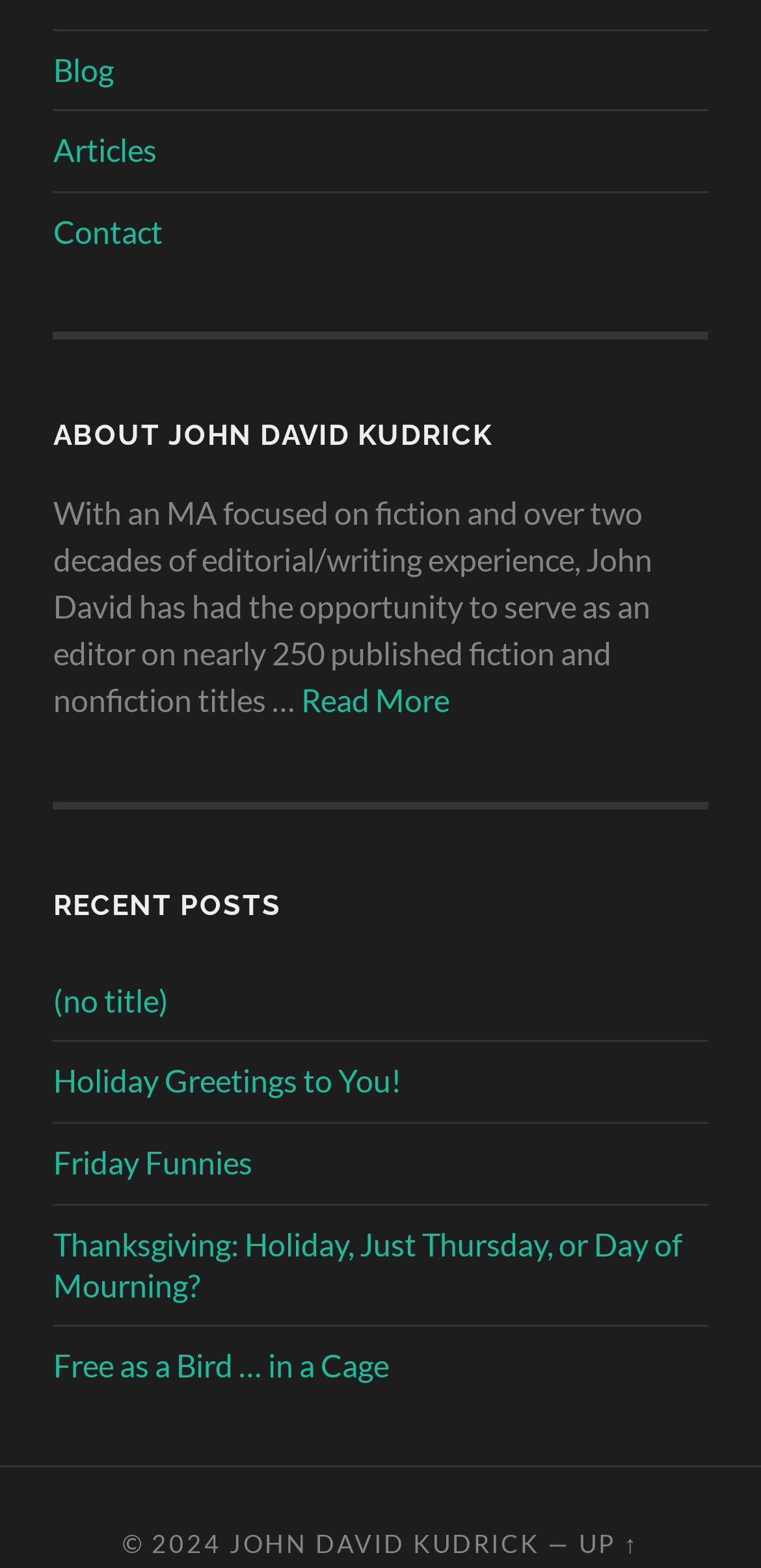Give a one-word or short-phrase answer to the following question: 
What is the author's profession?

Editor and writer